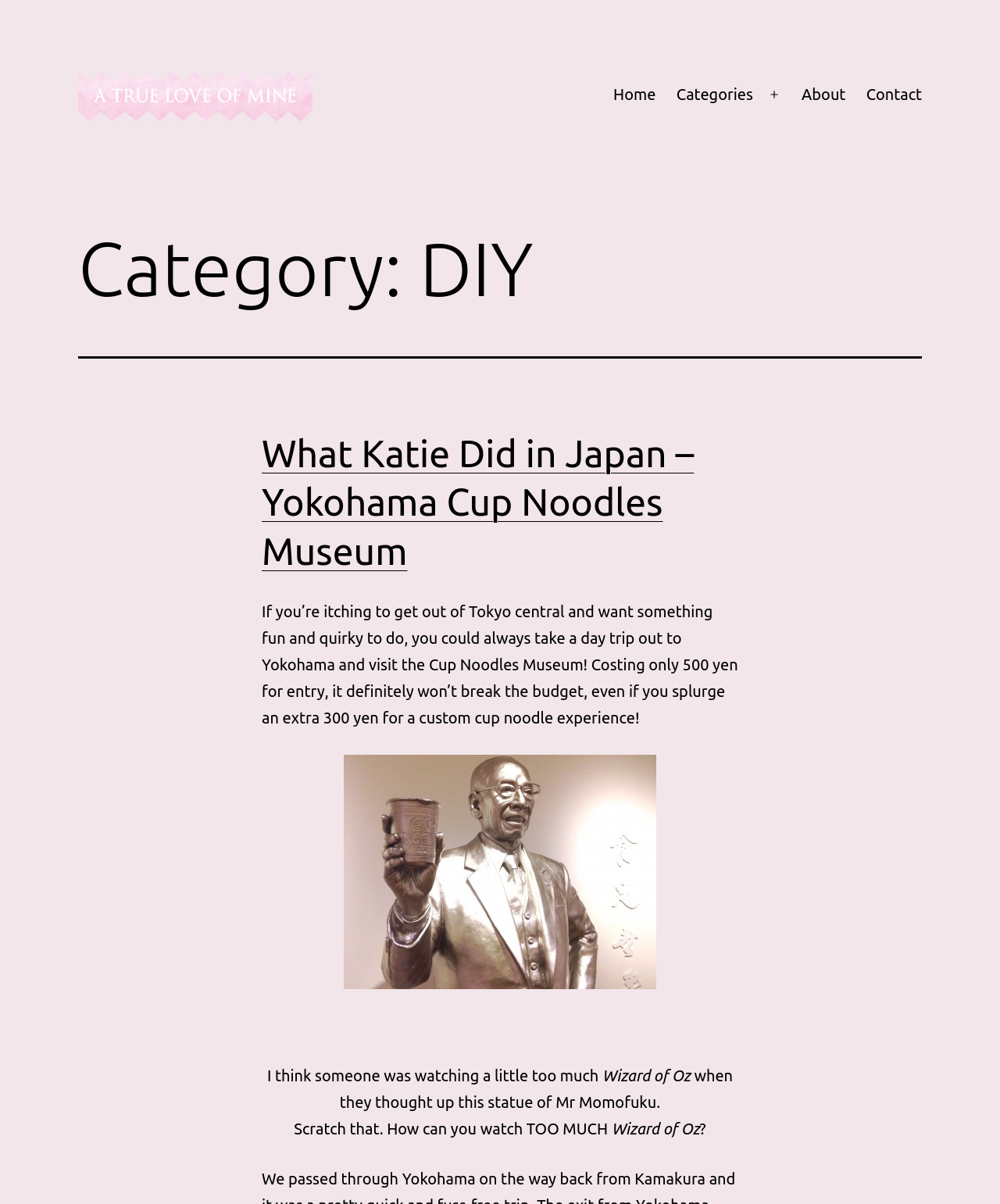Identify the bounding box coordinates for the region of the element that should be clicked to carry out the instruction: "Check the image source". The bounding box coordinates should be four float numbers between 0 and 1, i.e., [left, top, right, bottom].

None